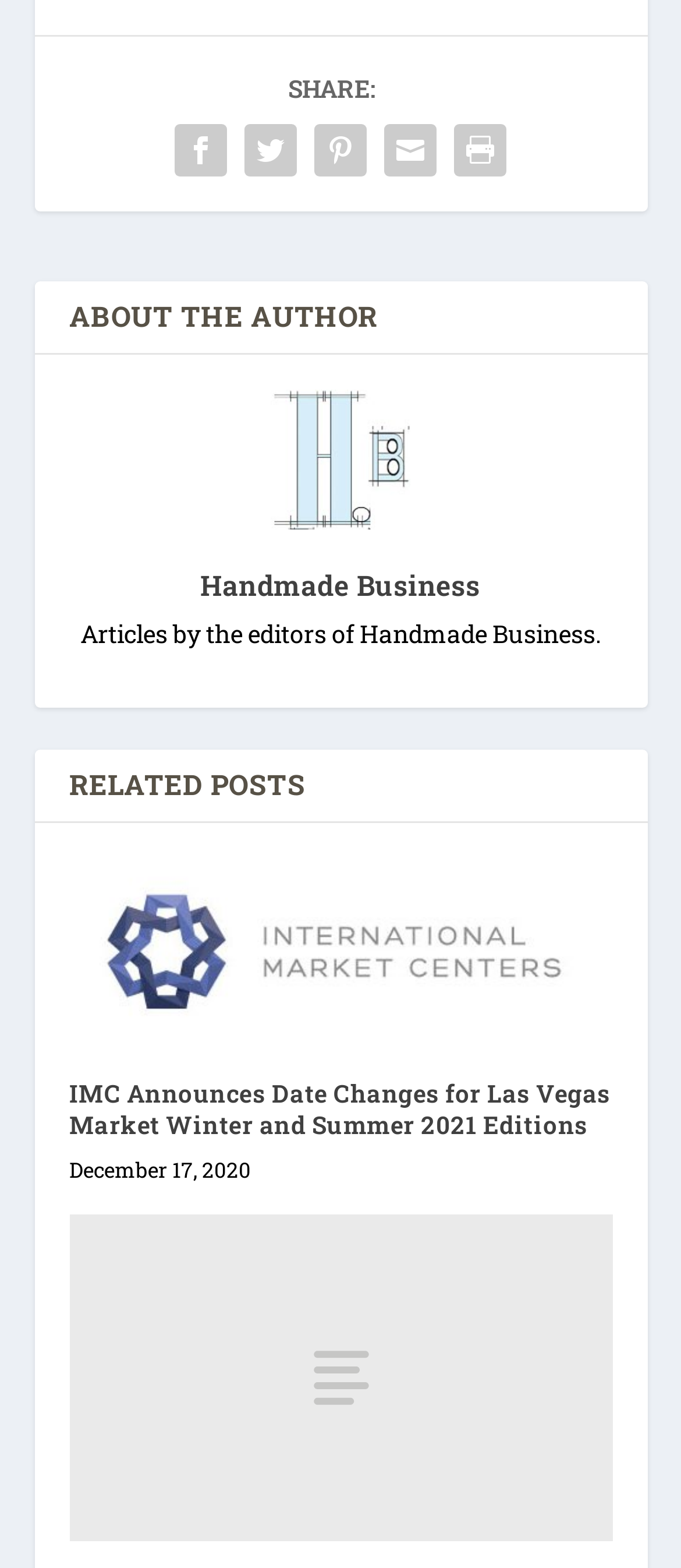Refer to the image and provide an in-depth answer to the question:
What is the author of the articles?

The author of the articles can be found in the static text 'Articles by the editors of Handmade Business'.